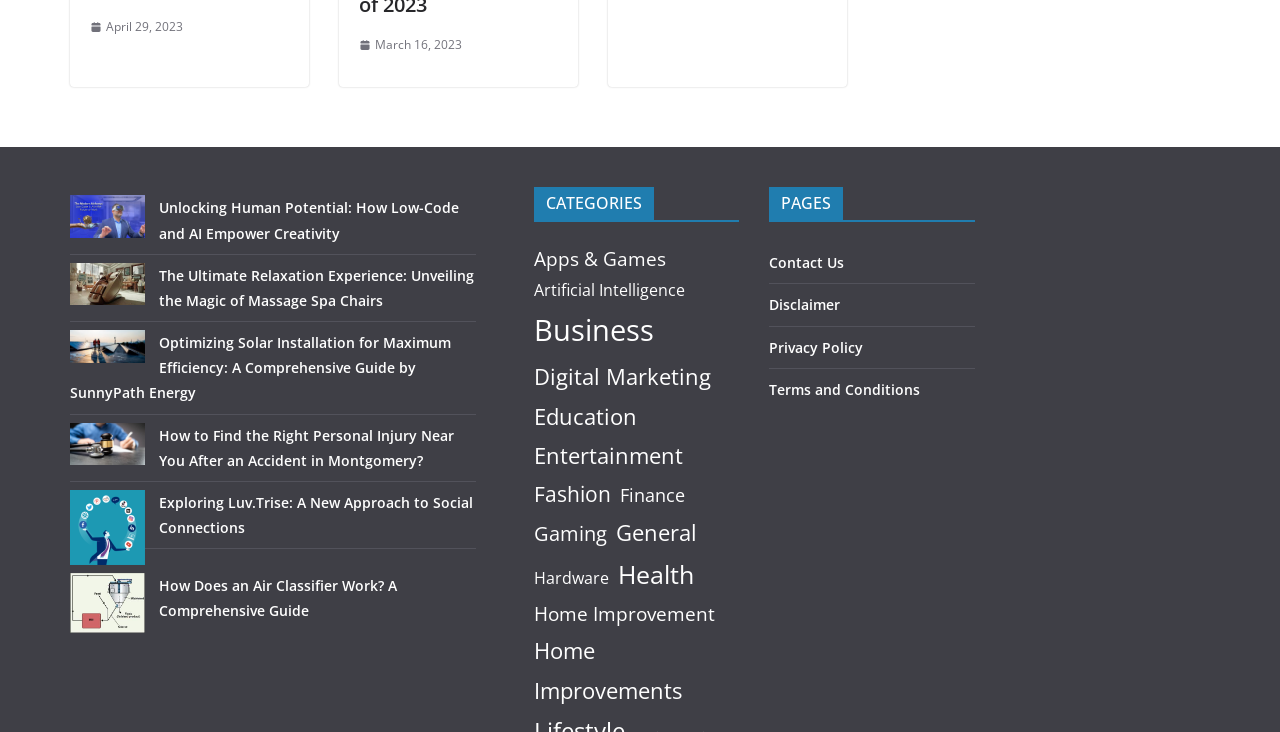Provide a single word or phrase to answer the given question: 
How many categories are listed on the webpage?

14